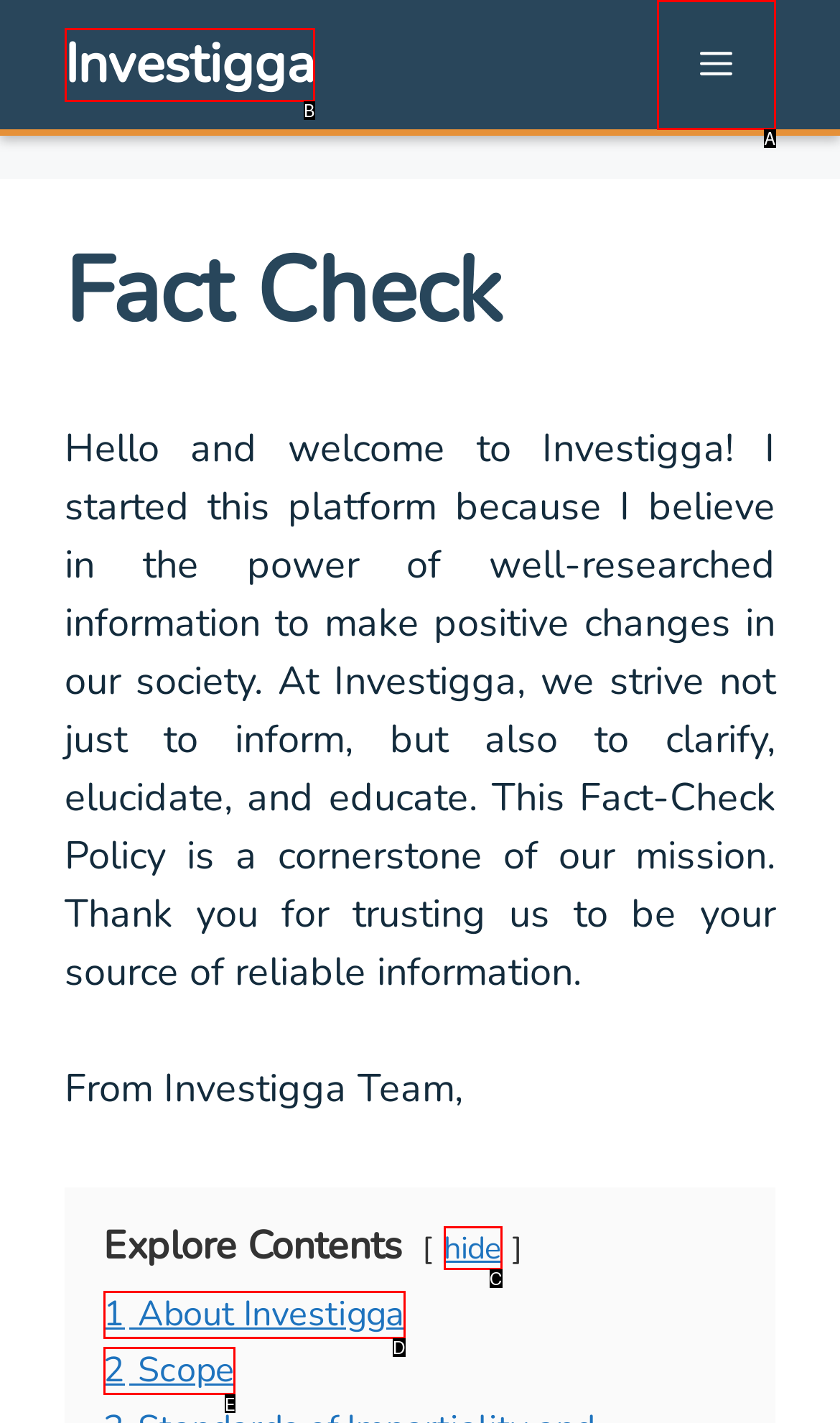Match the description: 2 Scope to one of the options shown. Reply with the letter of the best match.

E